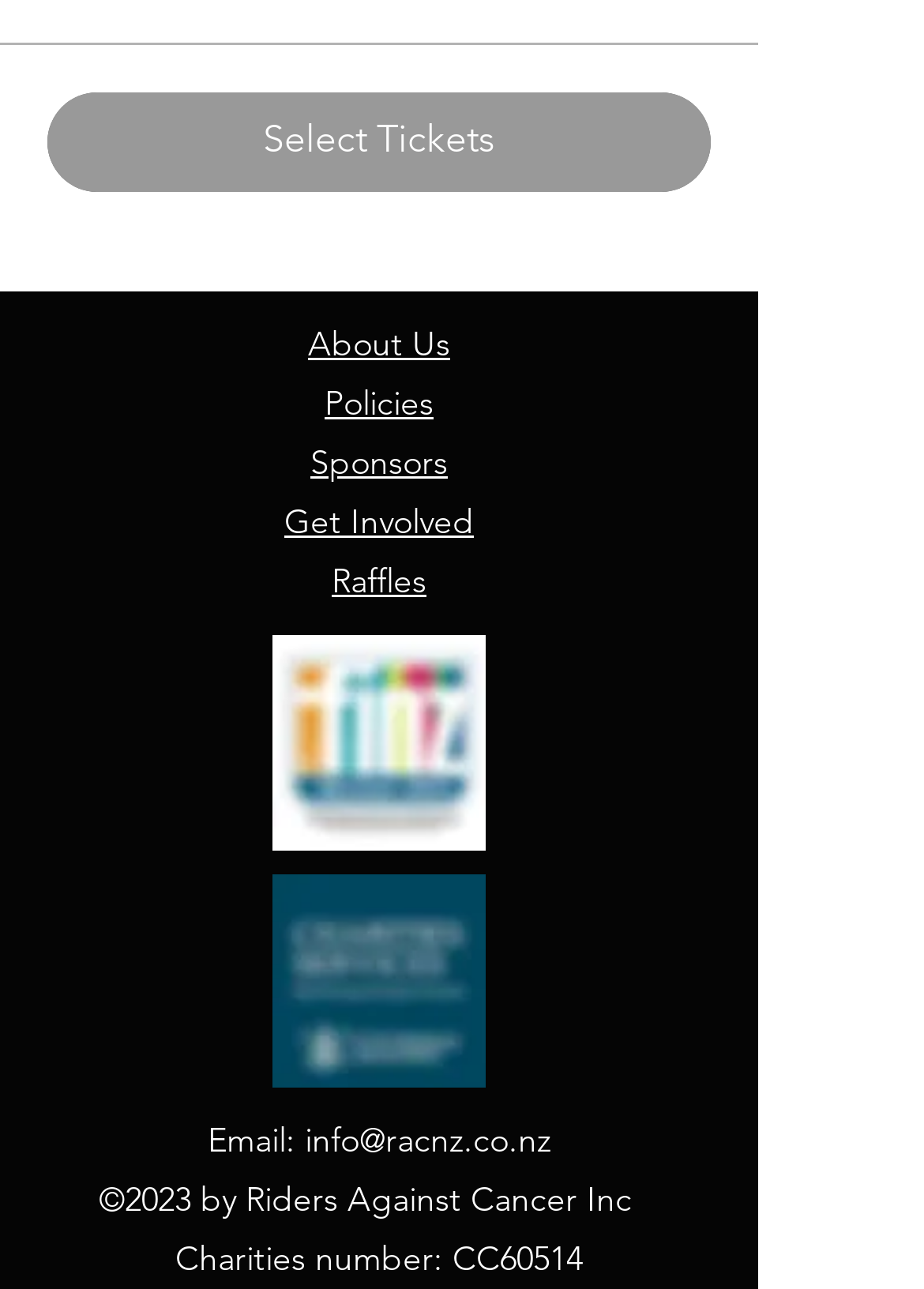Determine the bounding box coordinates for the HTML element mentioned in the following description: "About Us". The coordinates should be a list of four floats ranging from 0 to 1, represented as [left, top, right, bottom].

[0.333, 0.249, 0.487, 0.282]